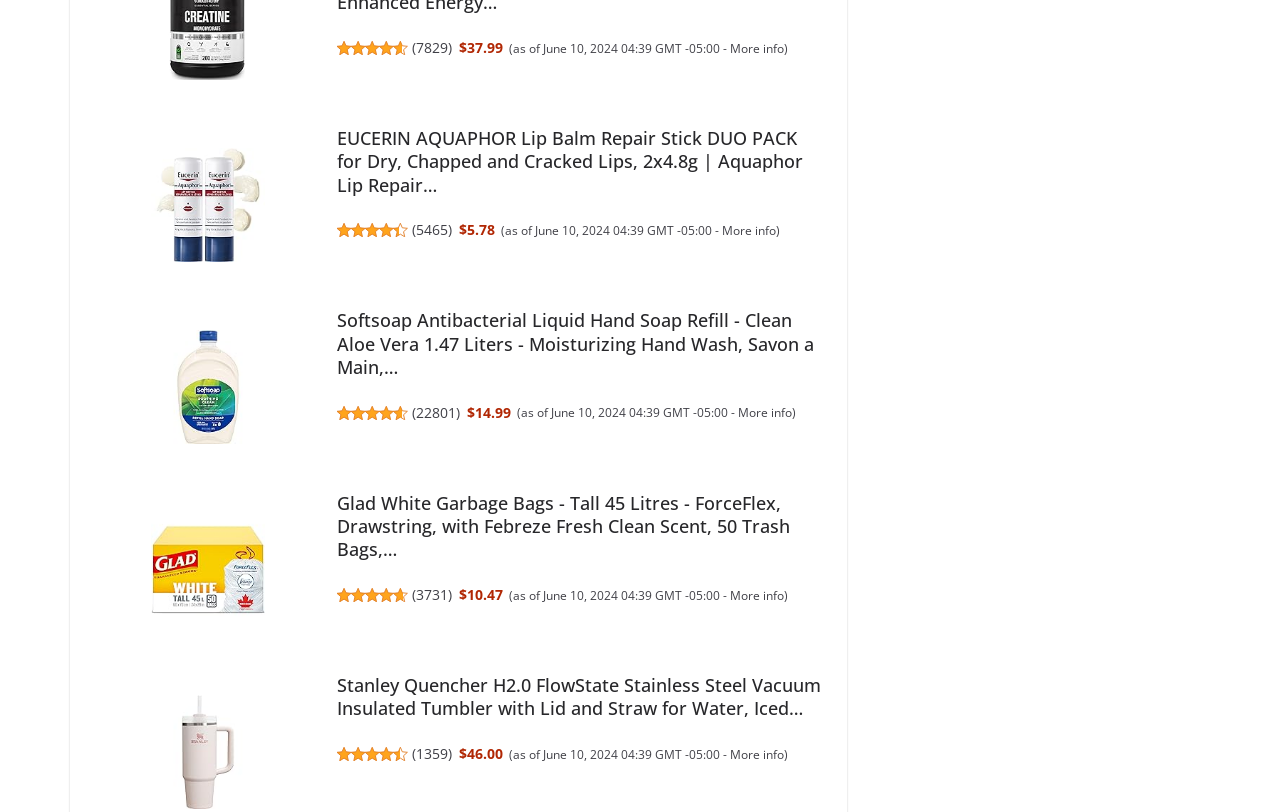Please locate the clickable area by providing the bounding box coordinates to follow this instruction: "Get more information about Glad White Garbage Bags".

[0.577, 0.498, 0.619, 0.519]